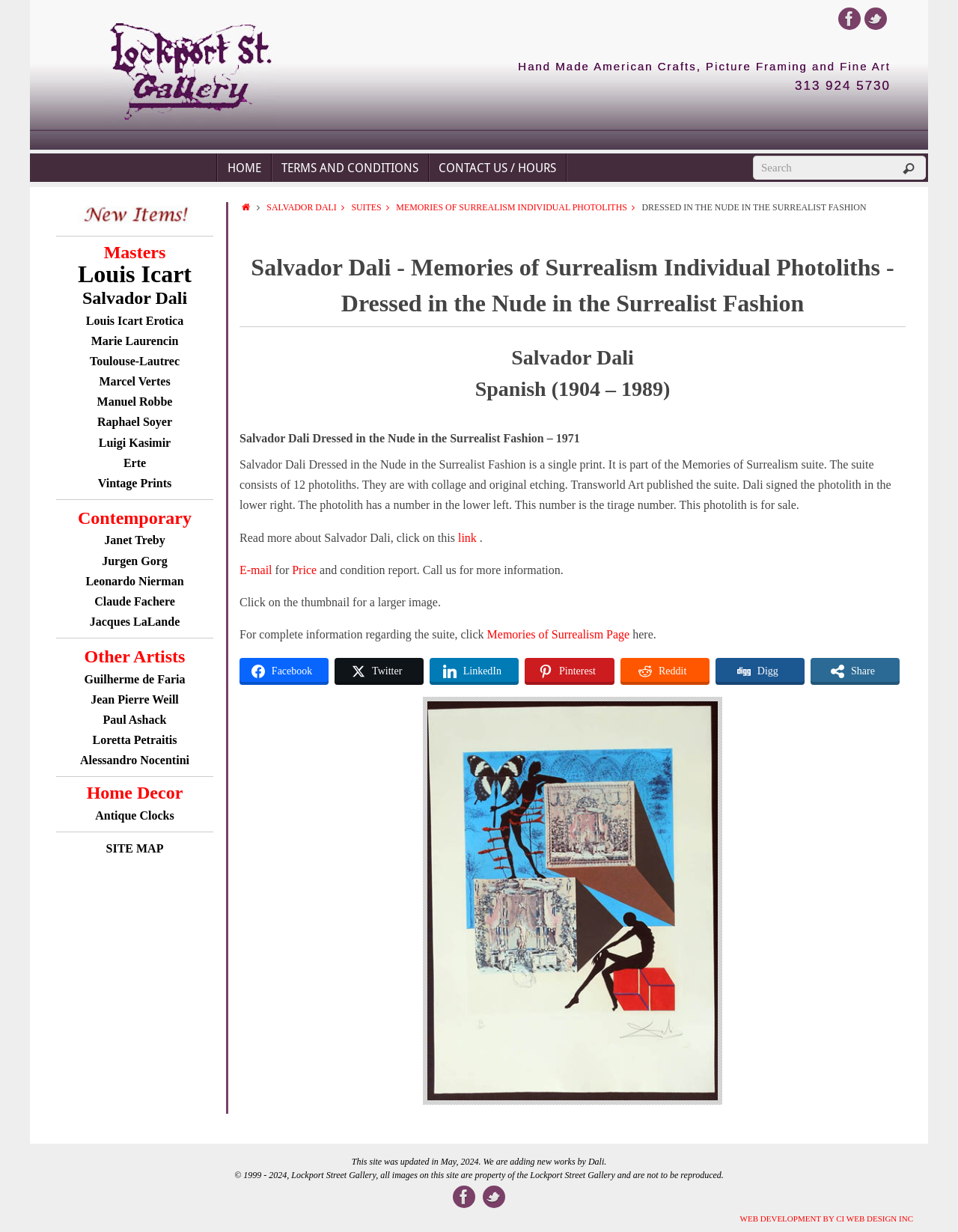What is the year the webpage was last updated?
By examining the image, provide a one-word or phrase answer.

2024